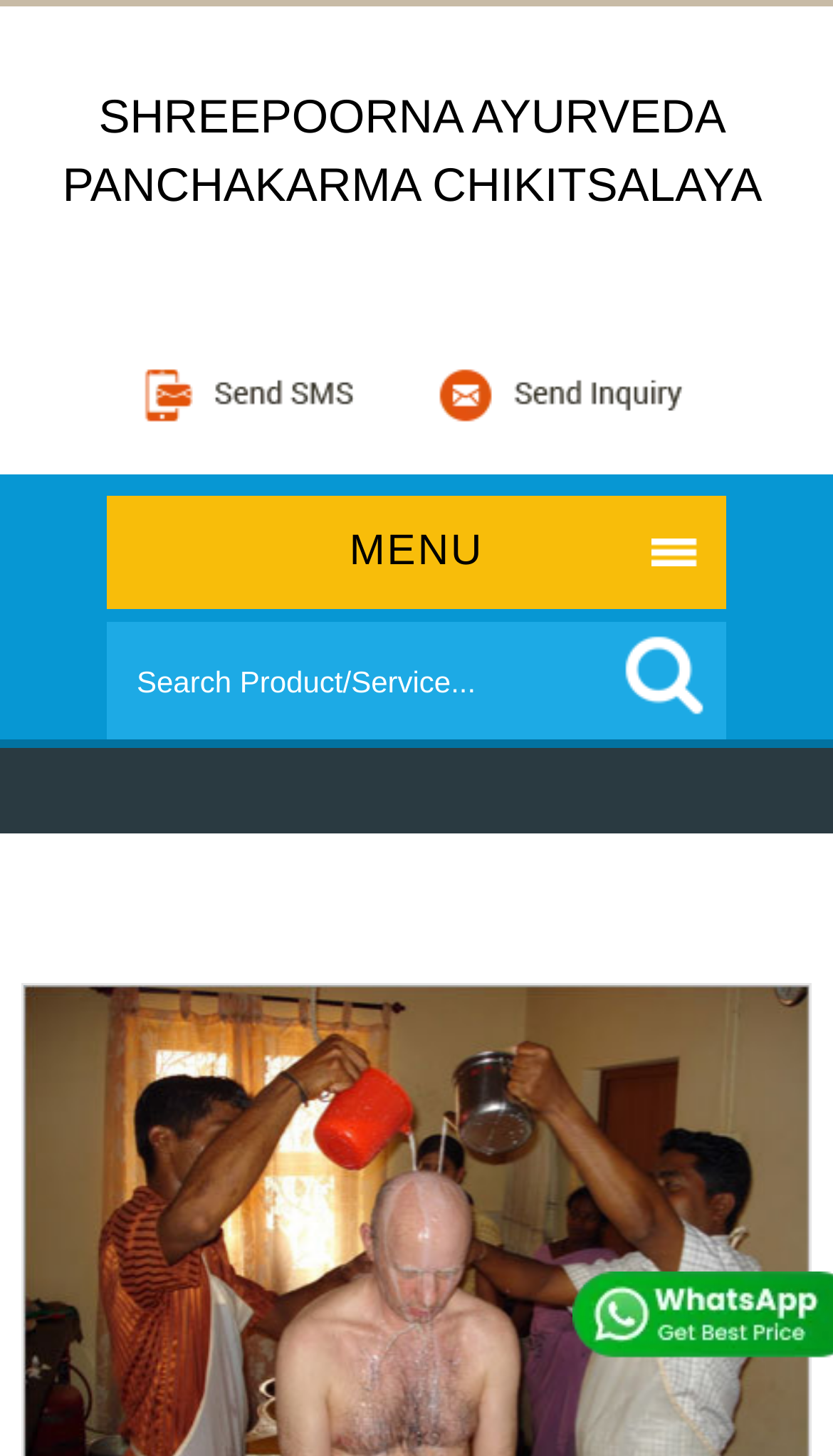Please analyze the image and provide a thorough answer to the question:
What is the menu option on the webpage?

The webpage has a link labeled 'MENU', which is likely used to navigate to different sections or pages of the website.